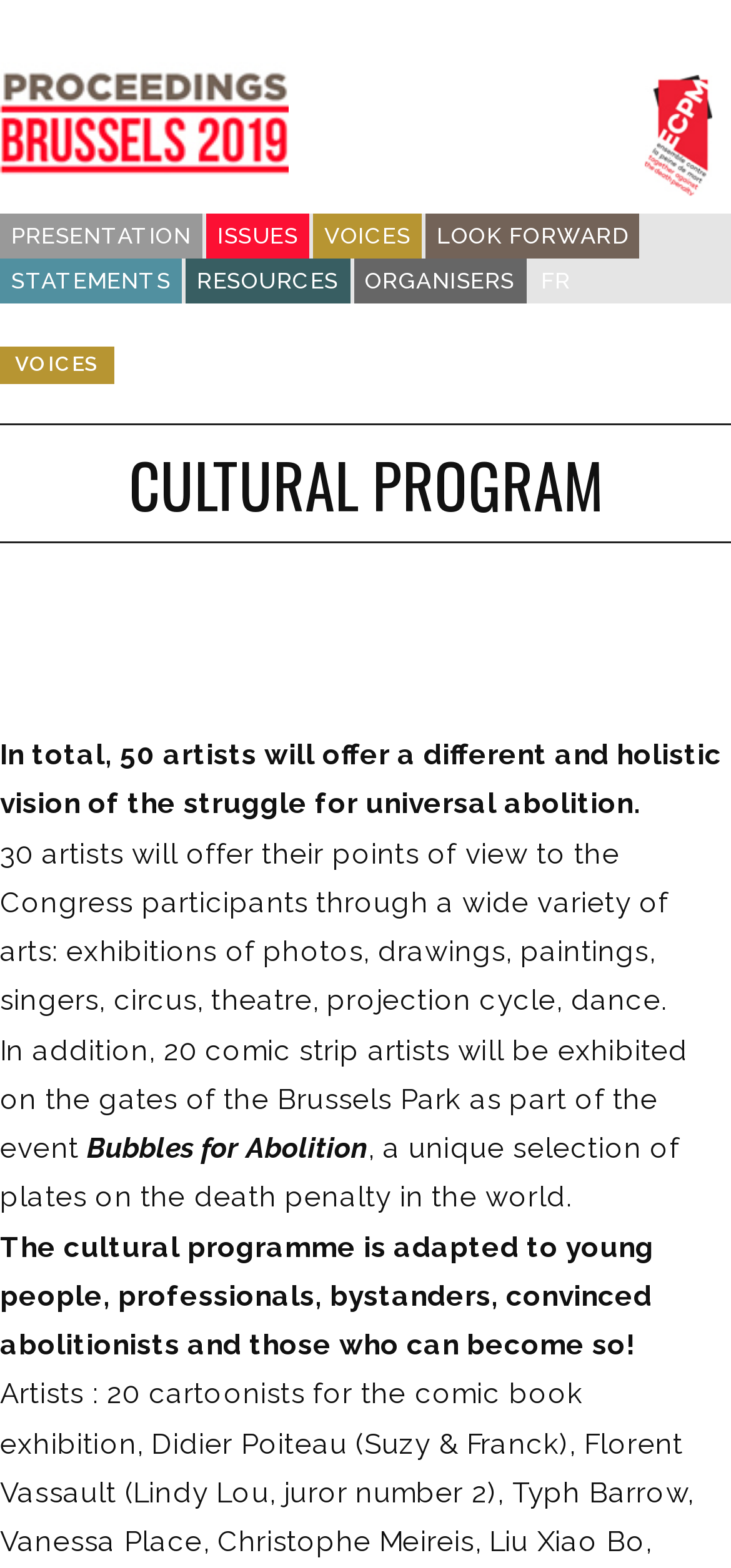Based on the element description: "Look Forward", identify the bounding box coordinates for this UI element. The coordinates must be four float numbers between 0 and 1, listed as [left, top, right, bottom].

[0.582, 0.136, 0.874, 0.164]